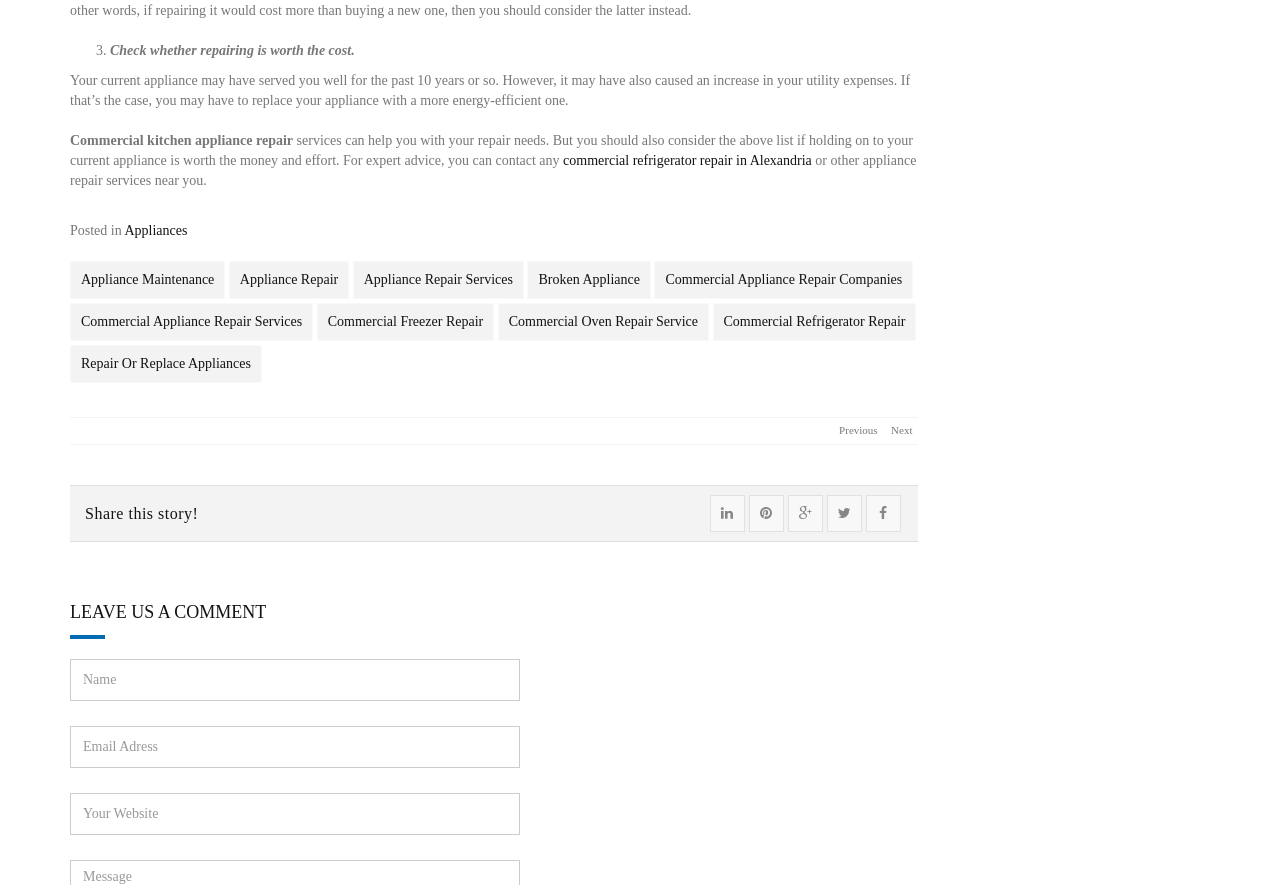Locate the bounding box coordinates of the item that should be clicked to fulfill the instruction: "Click on 'Previous'".

[0.656, 0.48, 0.686, 0.493]